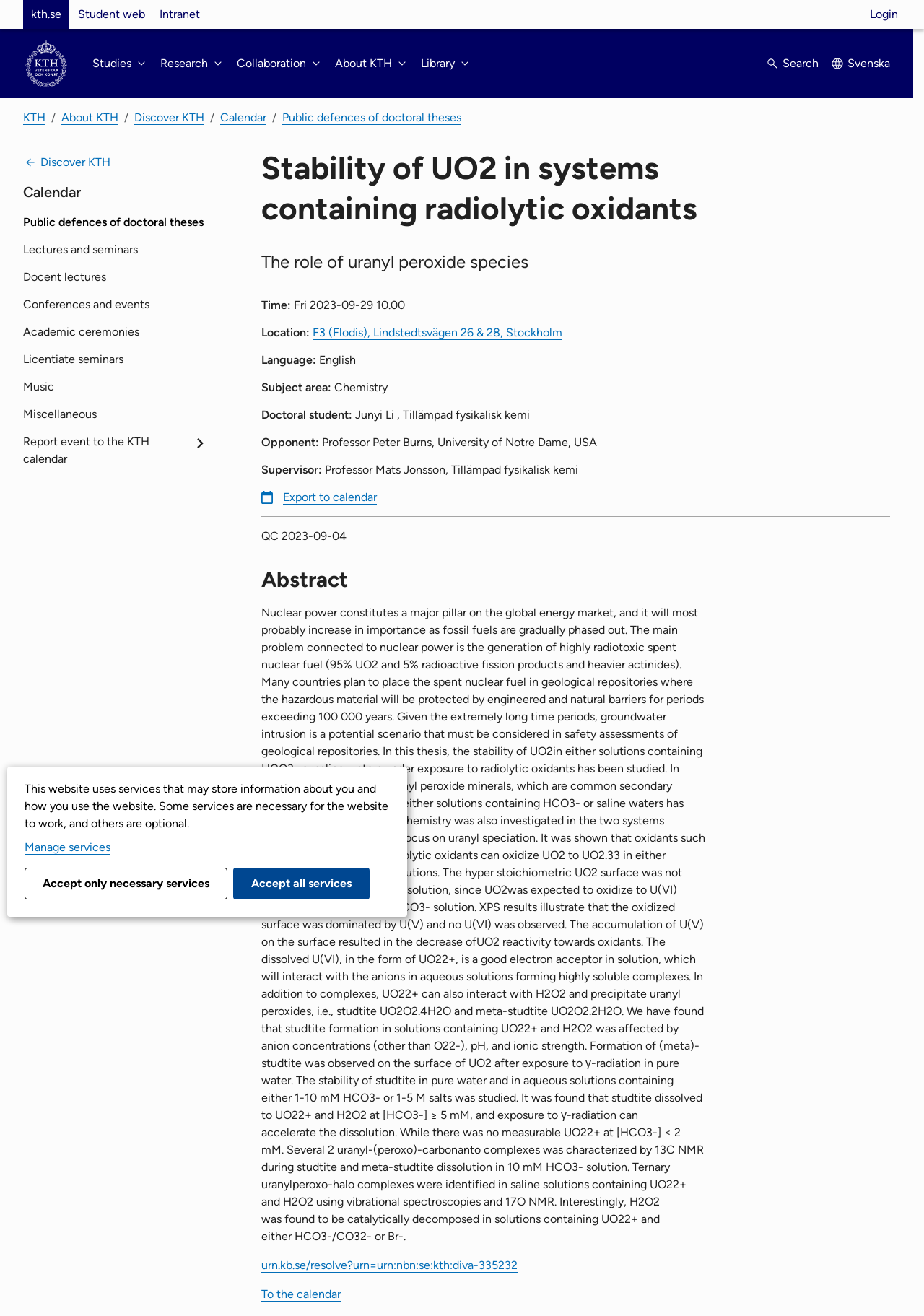Determine the bounding box coordinates of the UI element described below. Use the format (top-left x, top-left y, bottom-right x, bottom-right y) with floating point numbers between 0 and 1: Public defences of doctoral theses

[0.305, 0.084, 0.499, 0.094]